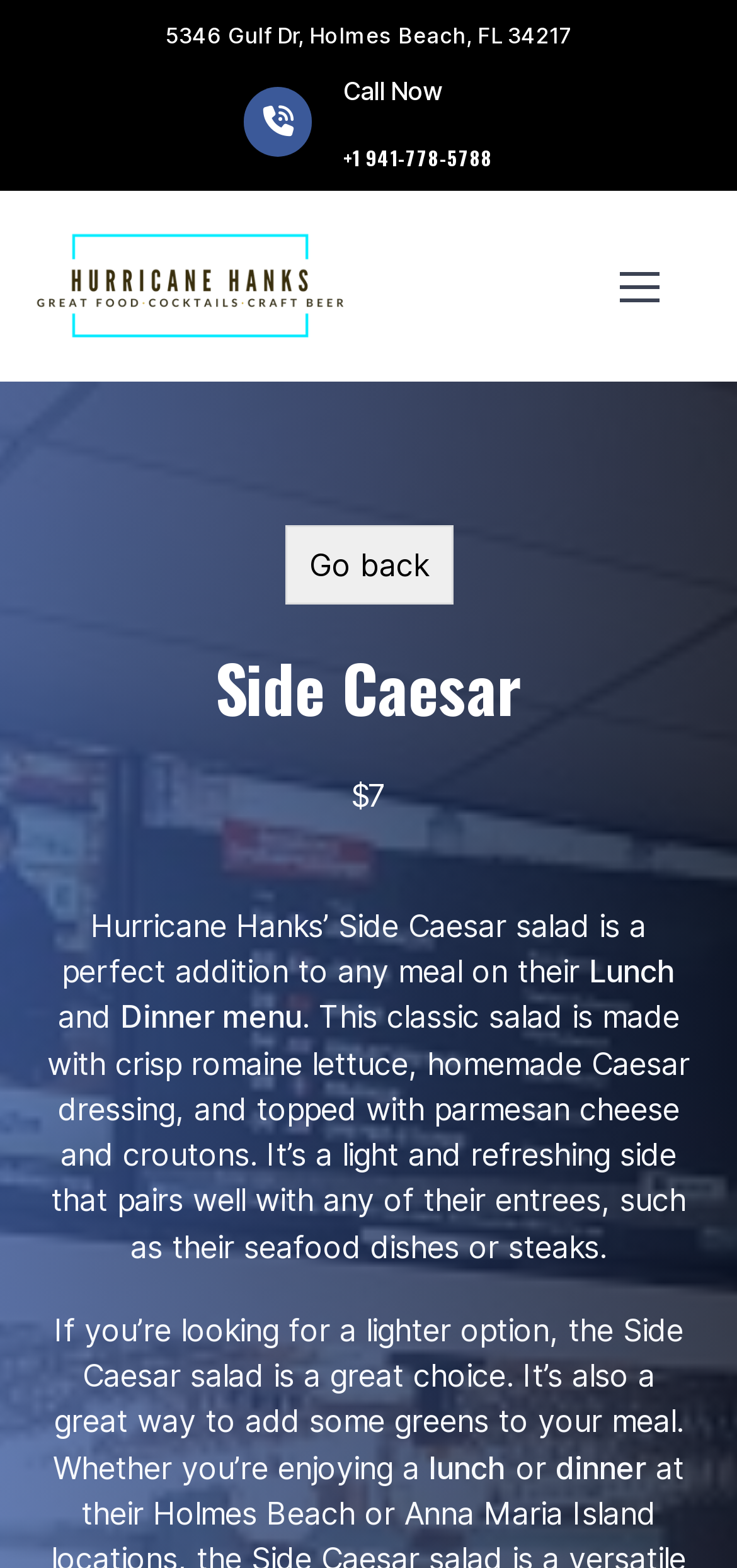Please determine the bounding box coordinates of the area that needs to be clicked to complete this task: 'Click on the link to read about Winning Big: Effective Sports Betting Strategies for Maximum Profit'. The coordinates must be four float numbers between 0 and 1, formatted as [left, top, right, bottom].

None